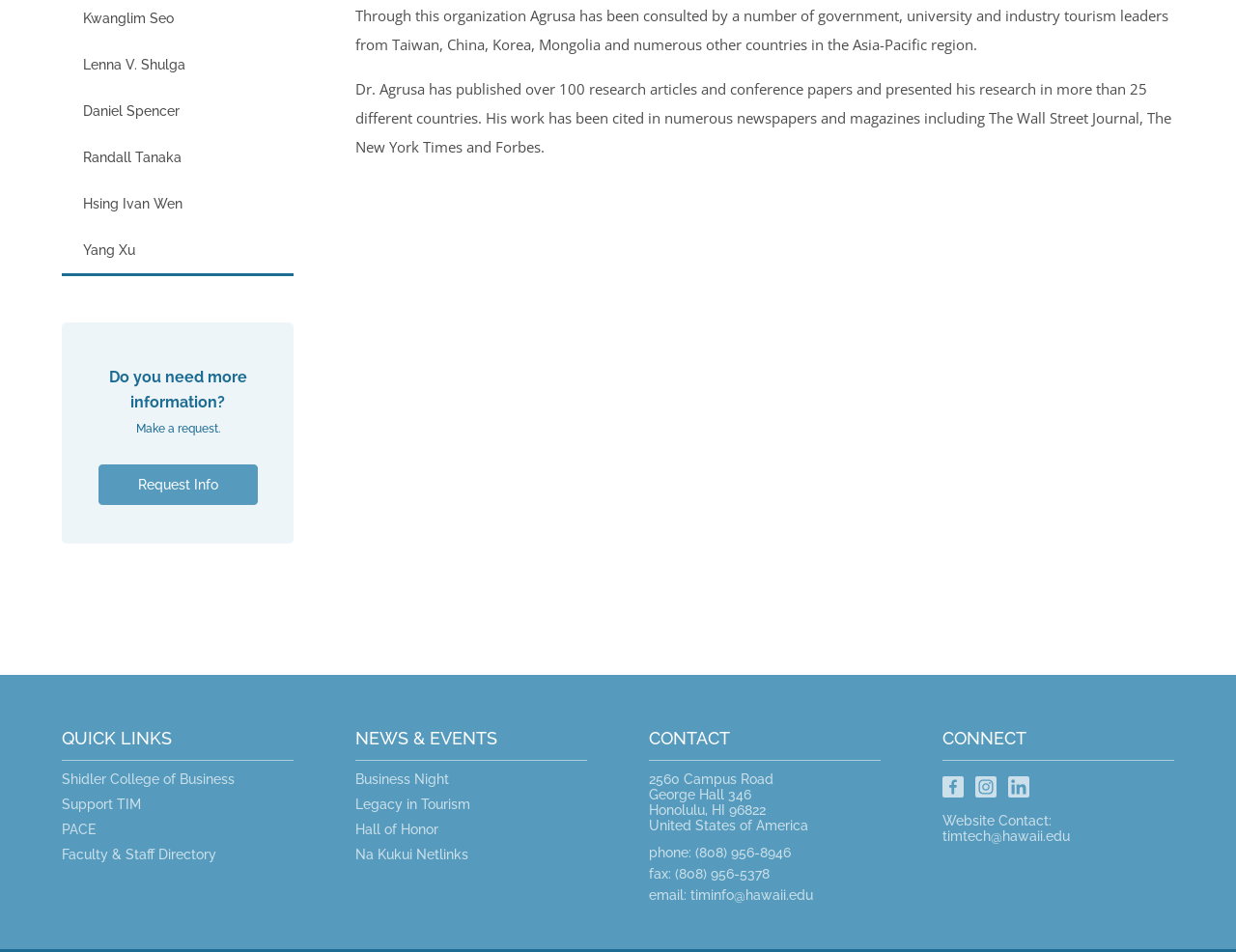Identify the bounding box coordinates of the part that should be clicked to carry out this instruction: "Click on the 'Graduation' link".

[0.0, 0.016, 1.0, 0.065]